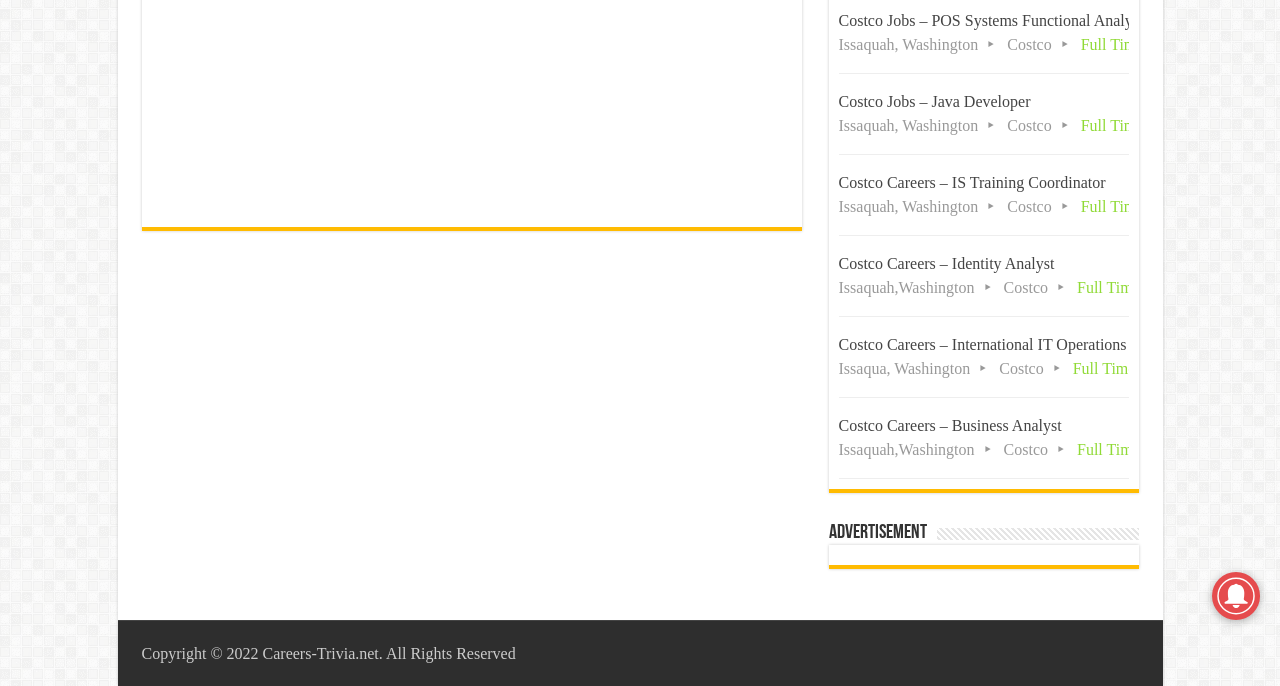Find the bounding box coordinates of the UI element according to this description: "Careers-Trivia.net".

[0.205, 0.94, 0.296, 0.965]